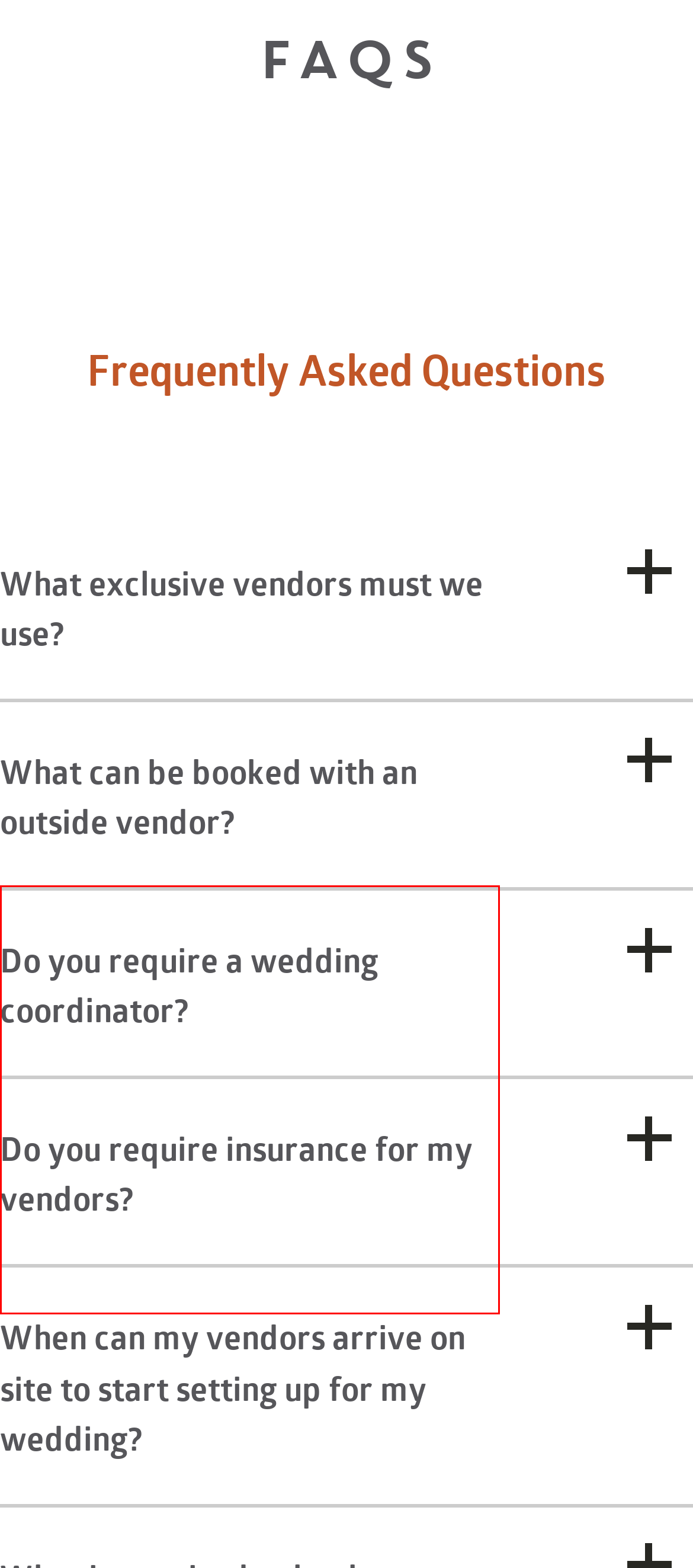Perform OCR on the text inside the red-bordered box in the provided screenshot and output the content.

Everything else can go through an outside vendor—floral designer, DJ, live band, photographer/videographer, cake/dessert, and coordination. We have many vendors we work with often, and if you need any references, we will be happy to provide a list!